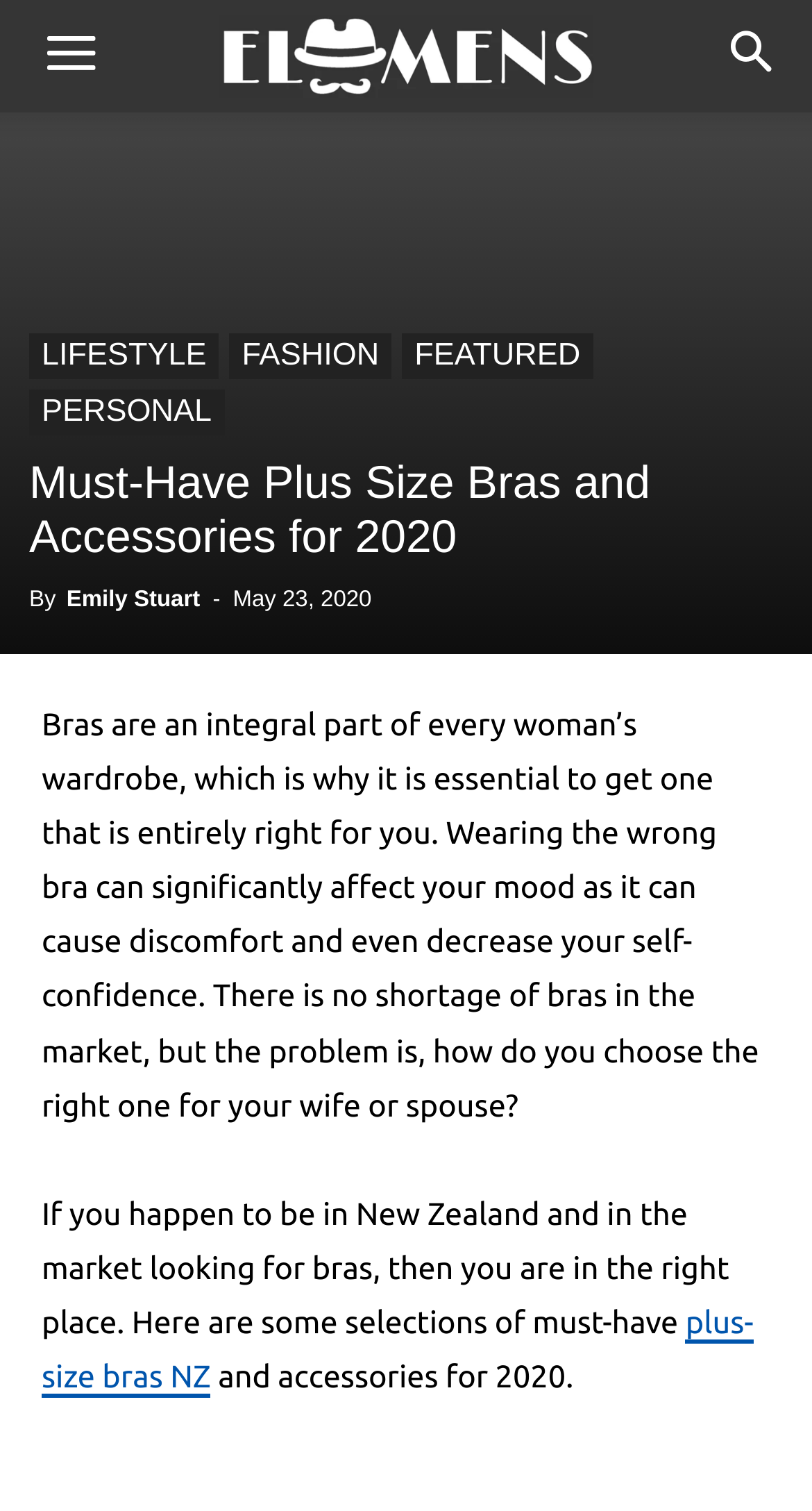Carefully observe the image and respond to the question with a detailed answer:
What is the main topic of the article?

Based on the webpage content, it appears that the main topic of the article is plus-size bras, specifically highlighting the importance of choosing the right bra and providing some selections of must-have plus-size bras and accessories.